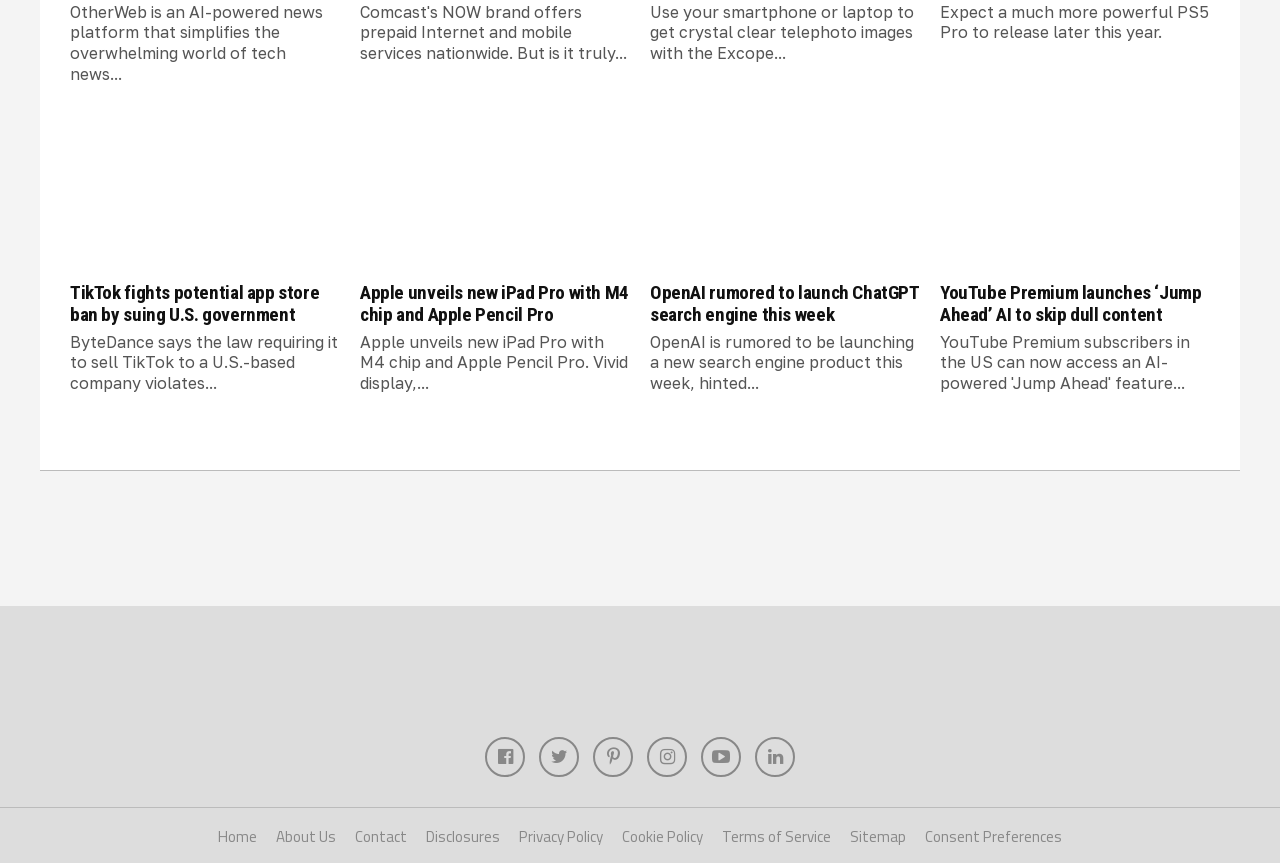What is the topic of the first news article?
Please describe in detail the information shown in the image to answer the question.

The first news article has a heading 'TikTok fights potential app store ban by suing U.S. government', which indicates that the topic of the article is TikTok.